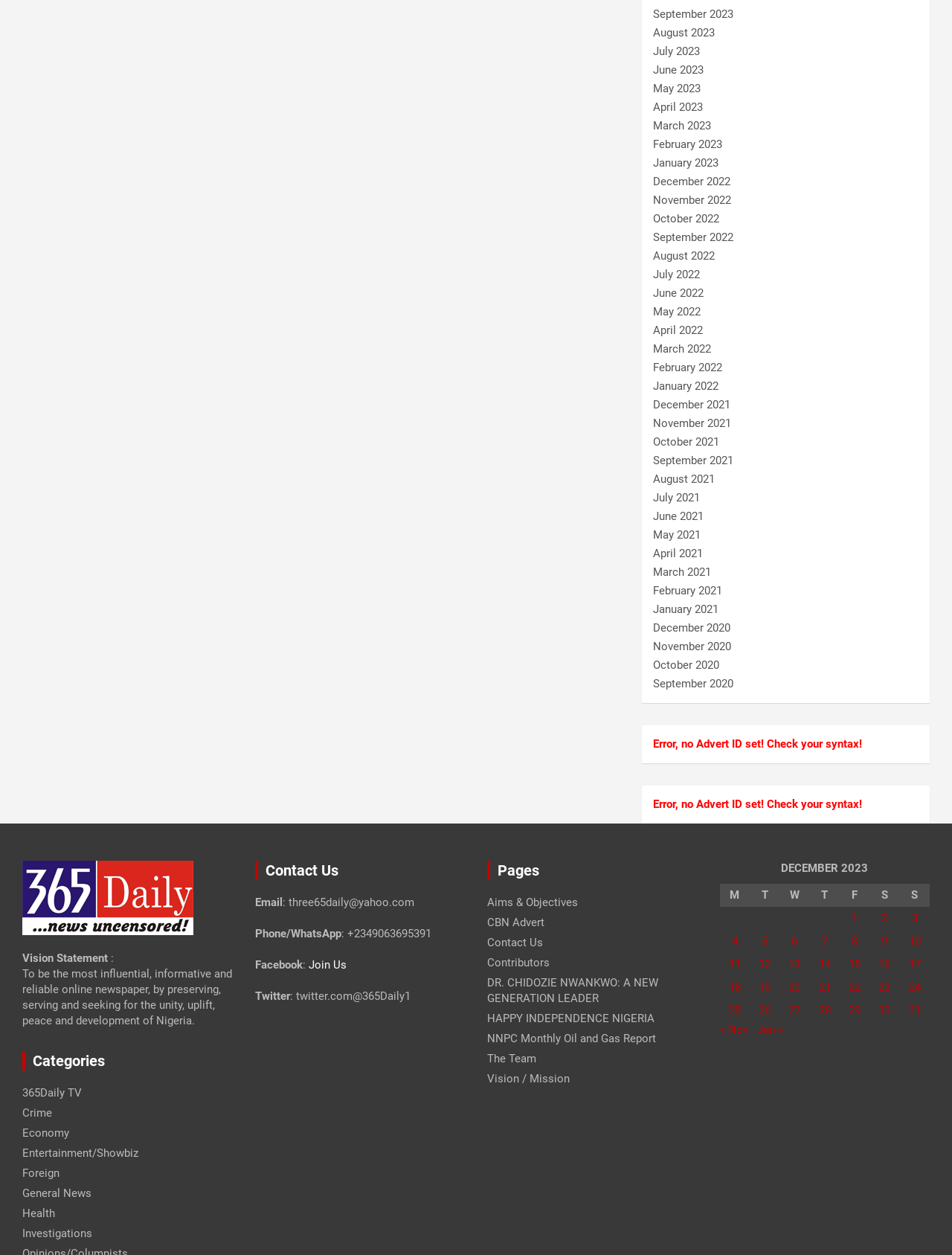By analyzing the image, answer the following question with a detailed response: How many months are listed in the archive?

I counted the number of link elements with month and year text. There are 36 links, each representing a month from September 2020 to December 2023.